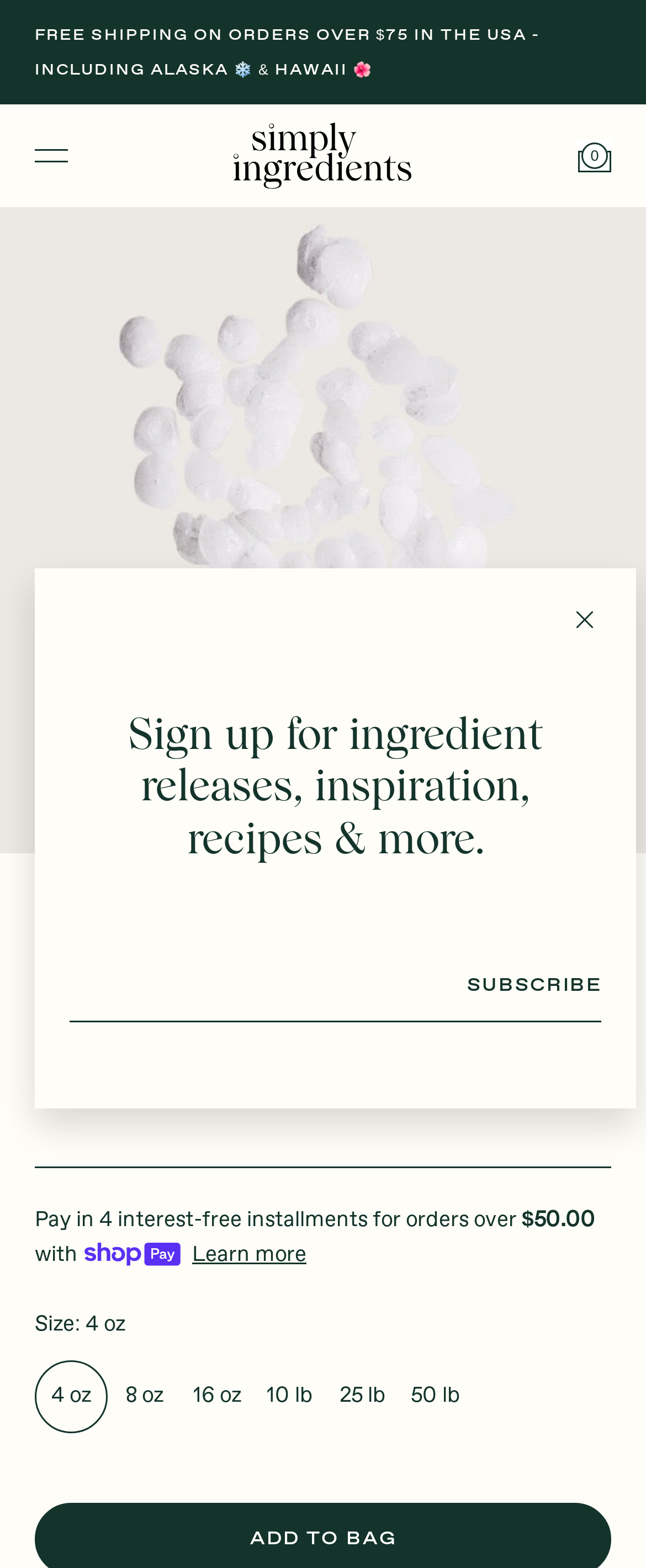Given the description: "Subscribe", determine the bounding box coordinates of the UI element. The coordinates should be formatted as four float numbers between 0 and 1, [left, top, right, bottom].

[0.683, 0.606, 0.931, 0.651]